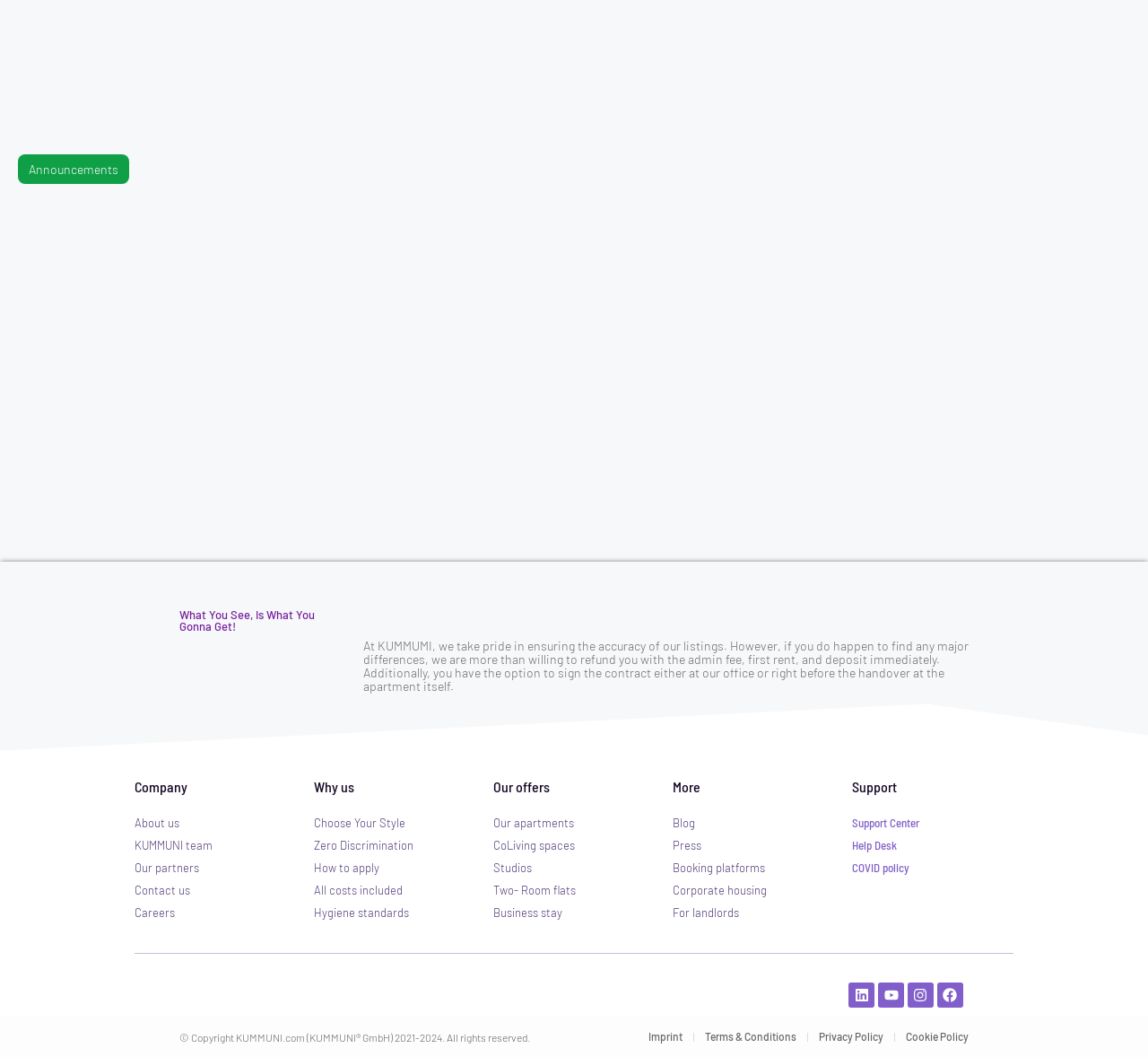Identify the bounding box of the UI element that matches this description: "Terms & Conditions".

[0.614, 0.971, 0.694, 0.992]